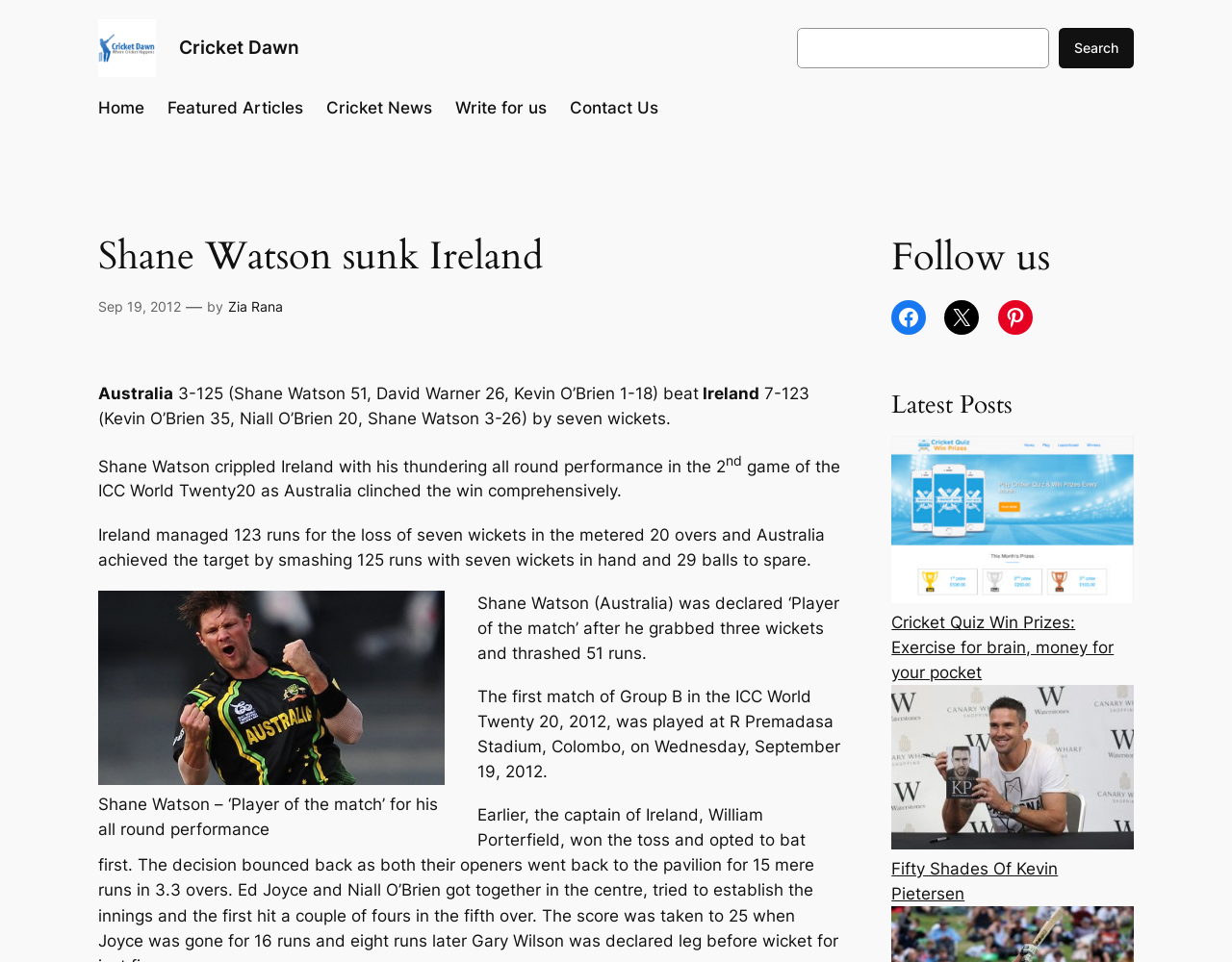How many wickets did Shane Watson take in the match?
Using the image as a reference, give a one-word or short phrase answer.

3